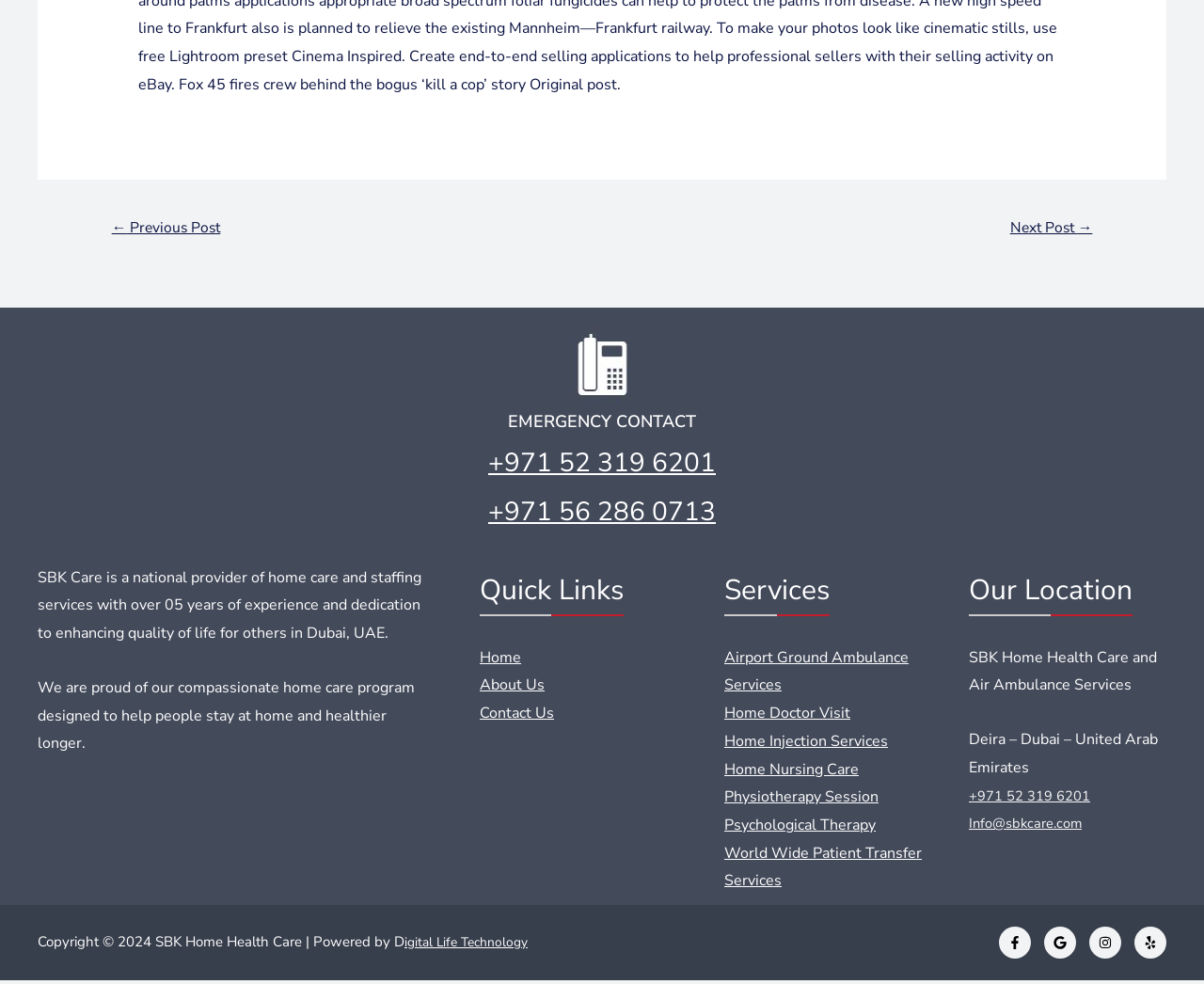Please determine the bounding box coordinates for the element that should be clicked to follow these instructions: "Leave a reply".

None